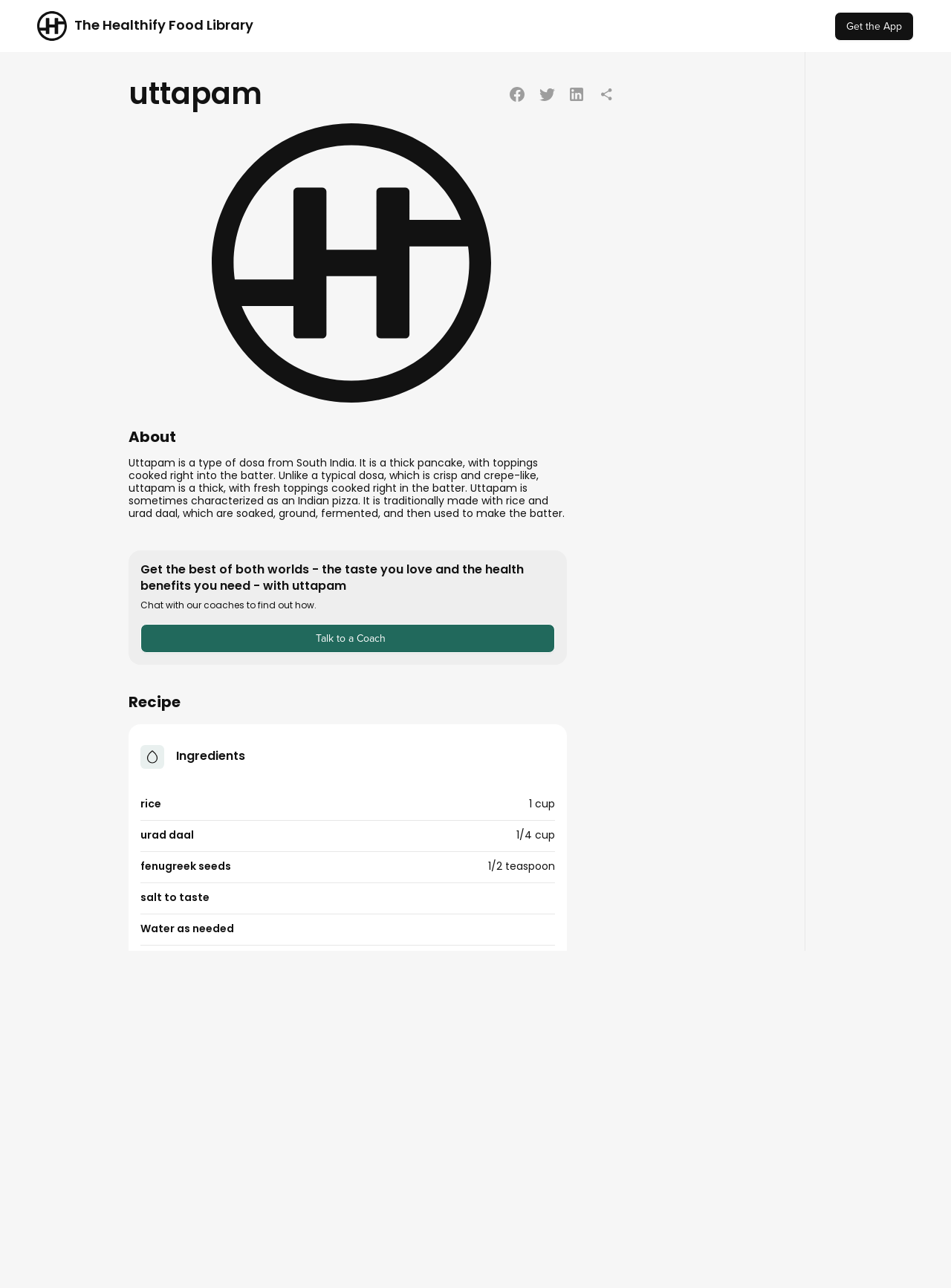Answer the question below in one word or phrase:
How many green chilies are needed for the uttapam recipe?

2